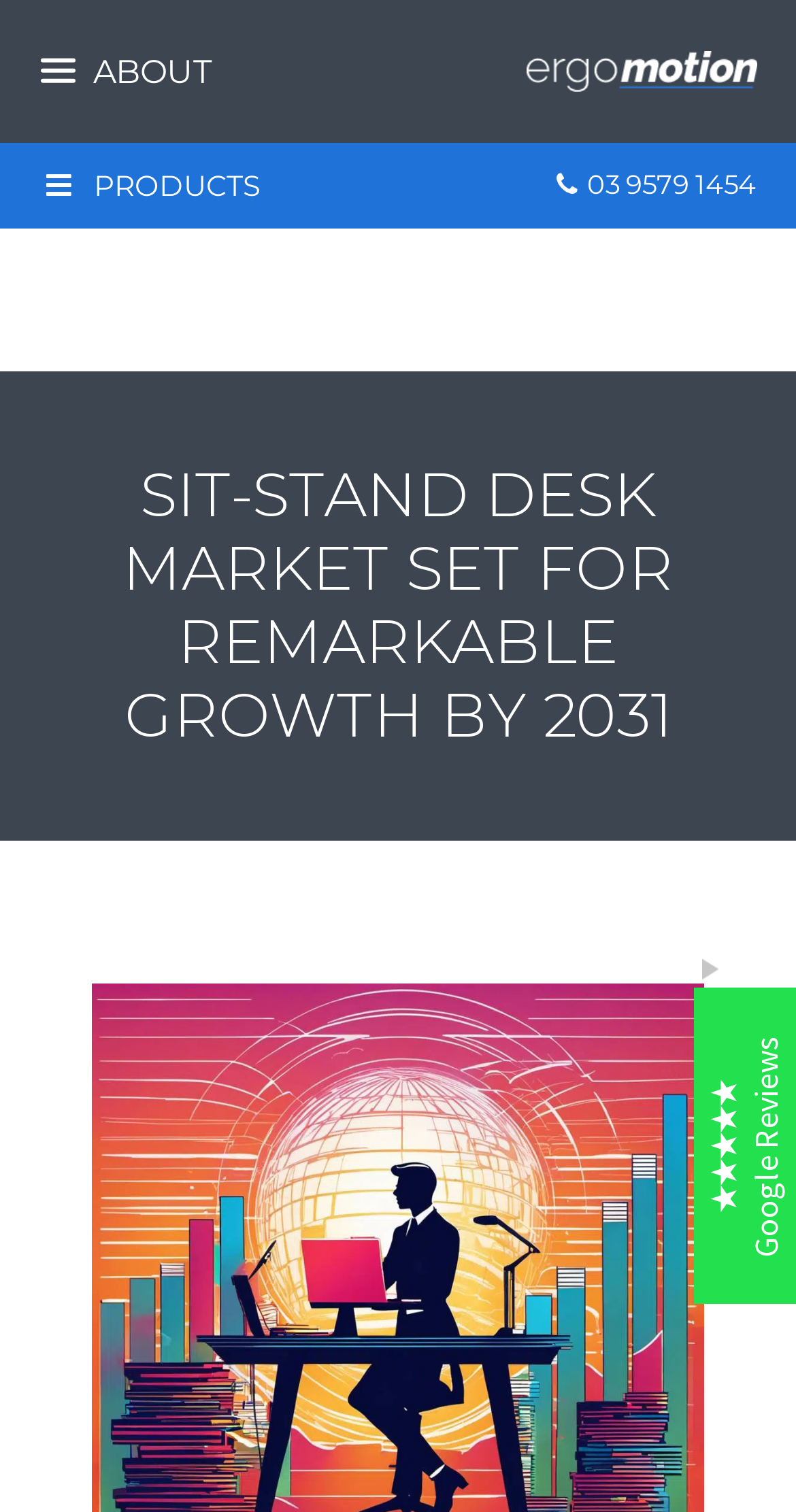Find the coordinates for the bounding box of the element with this description: "ABOUT".

[0.05, 0.03, 0.265, 0.064]